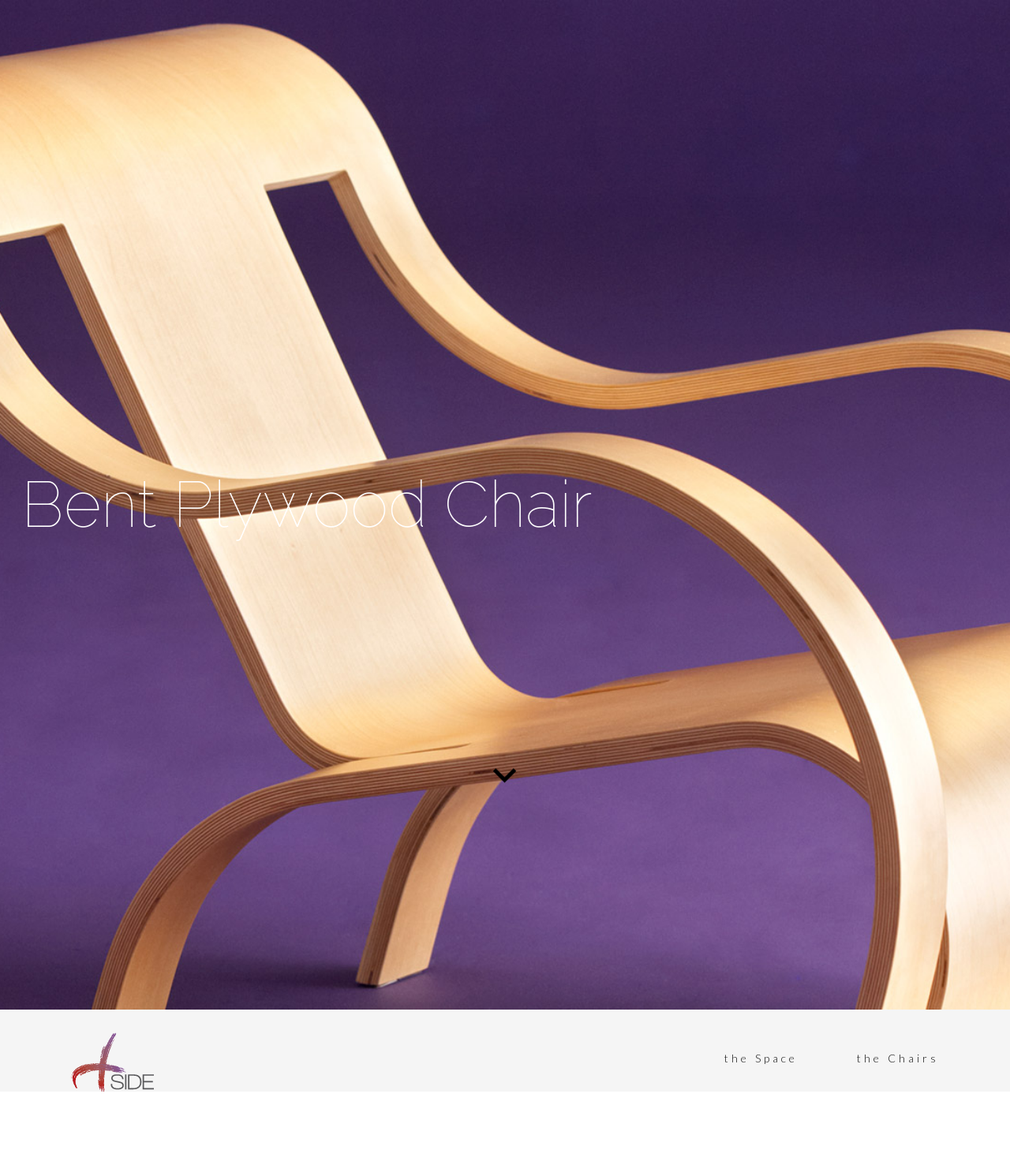How many main menu items are there?
Kindly give a detailed and elaborate answer to the question.

I counted the number of link elements under the navigation element with the description 'Main Menu', which are 'the Space' and 'the Chairs', so there are 2 main menu items.